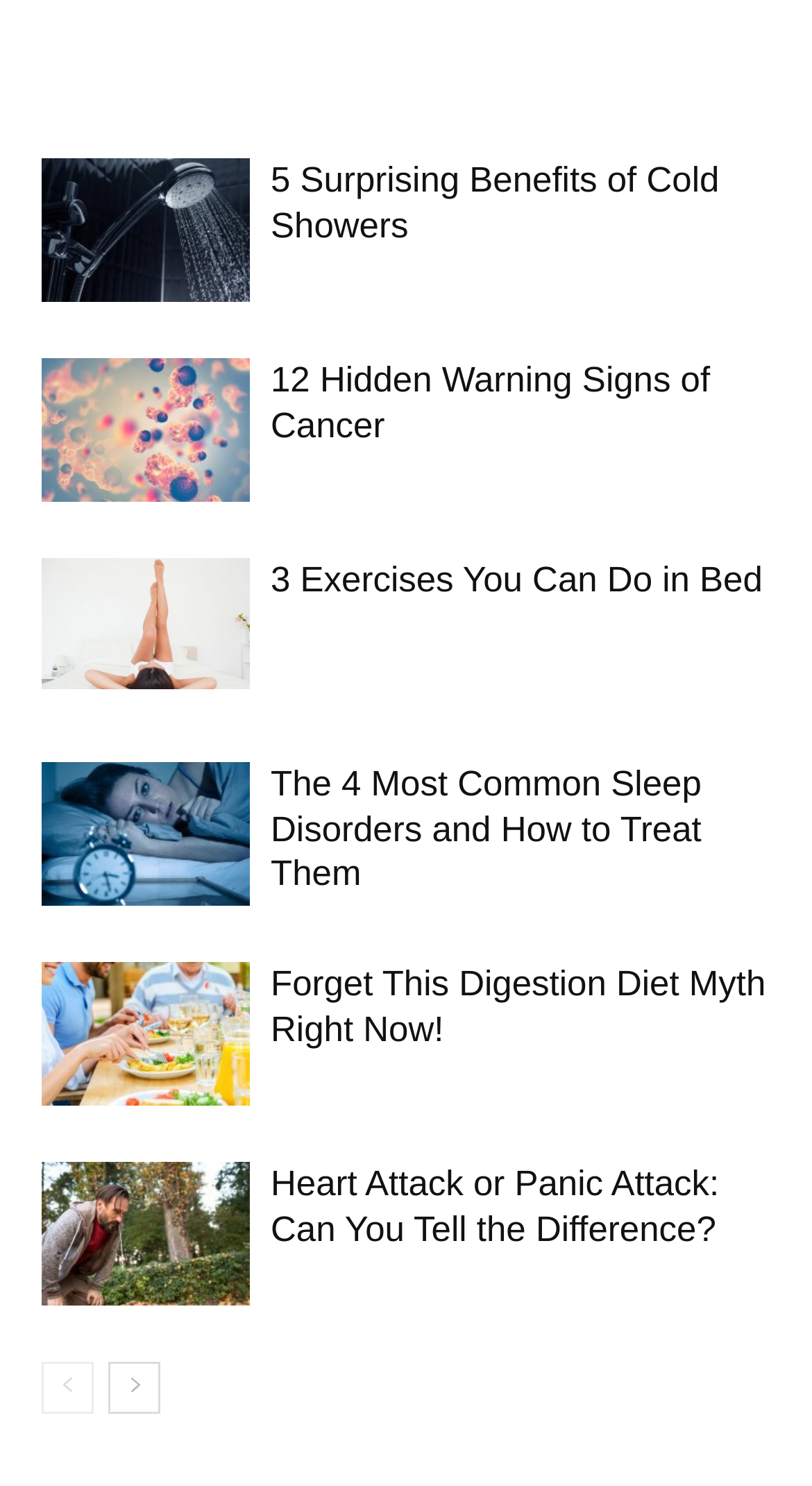Please indicate the bounding box coordinates for the clickable area to complete the following task: "View 12 Hidden Warning Signs of Cancer". The coordinates should be specified as four float numbers between 0 and 1, i.e., [left, top, right, bottom].

[0.051, 0.241, 0.308, 0.338]